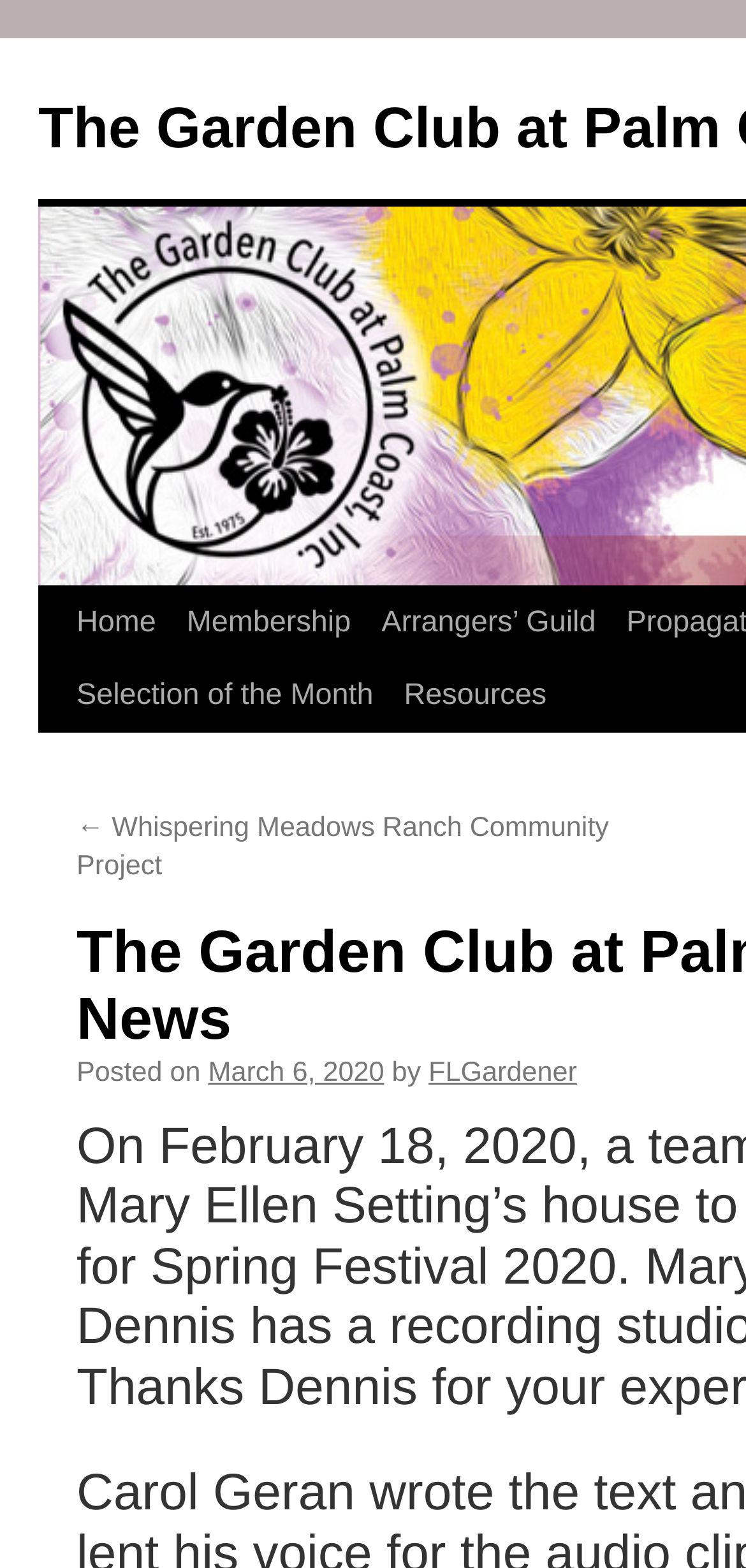Can you identify and provide the main heading of the webpage?

The Garden Club at Palm Coast in the News